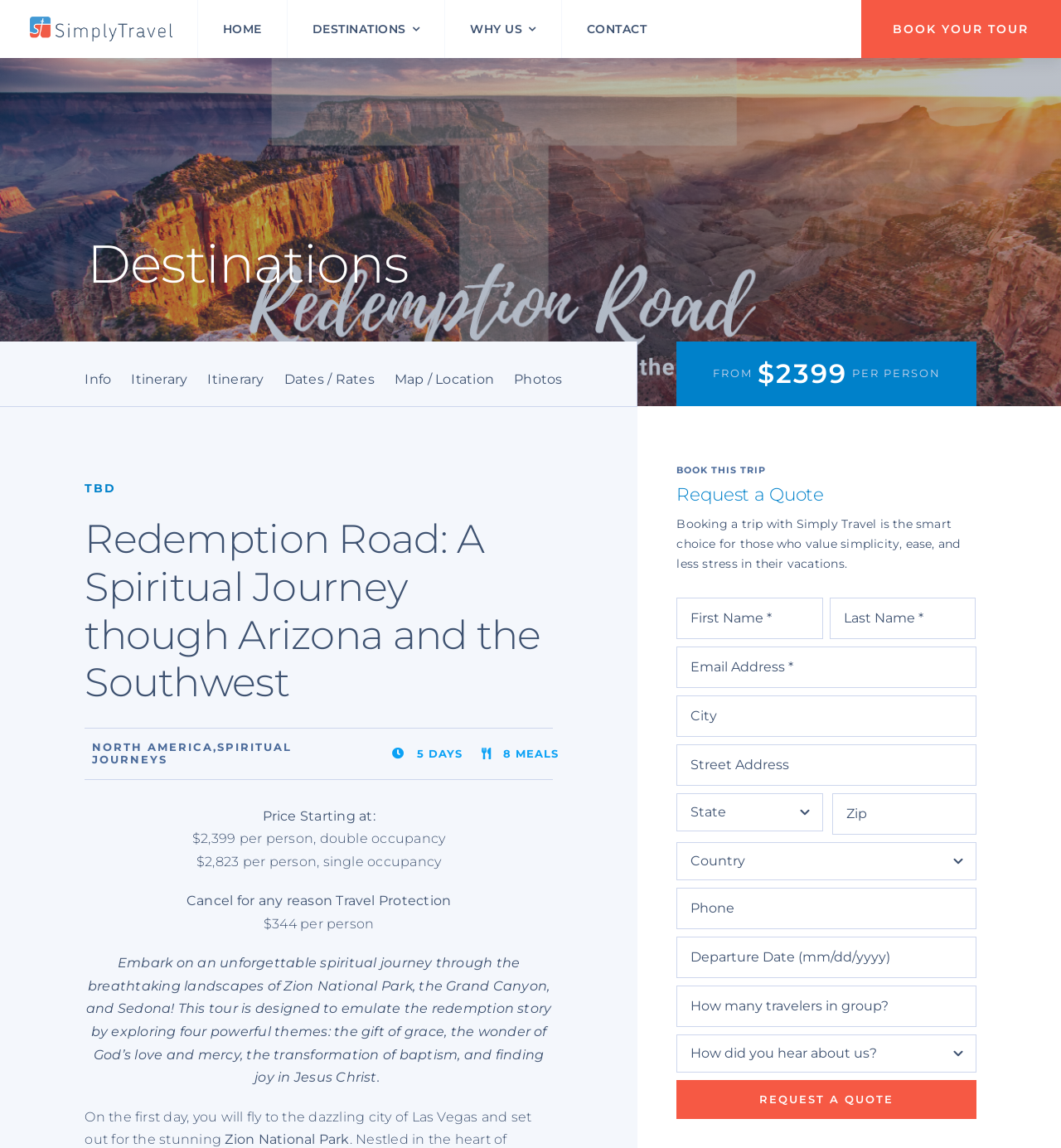Could you specify the bounding box coordinates for the clickable section to complete the following instruction: "Enter your first name in the text field"?

[0.638, 0.52, 0.776, 0.557]